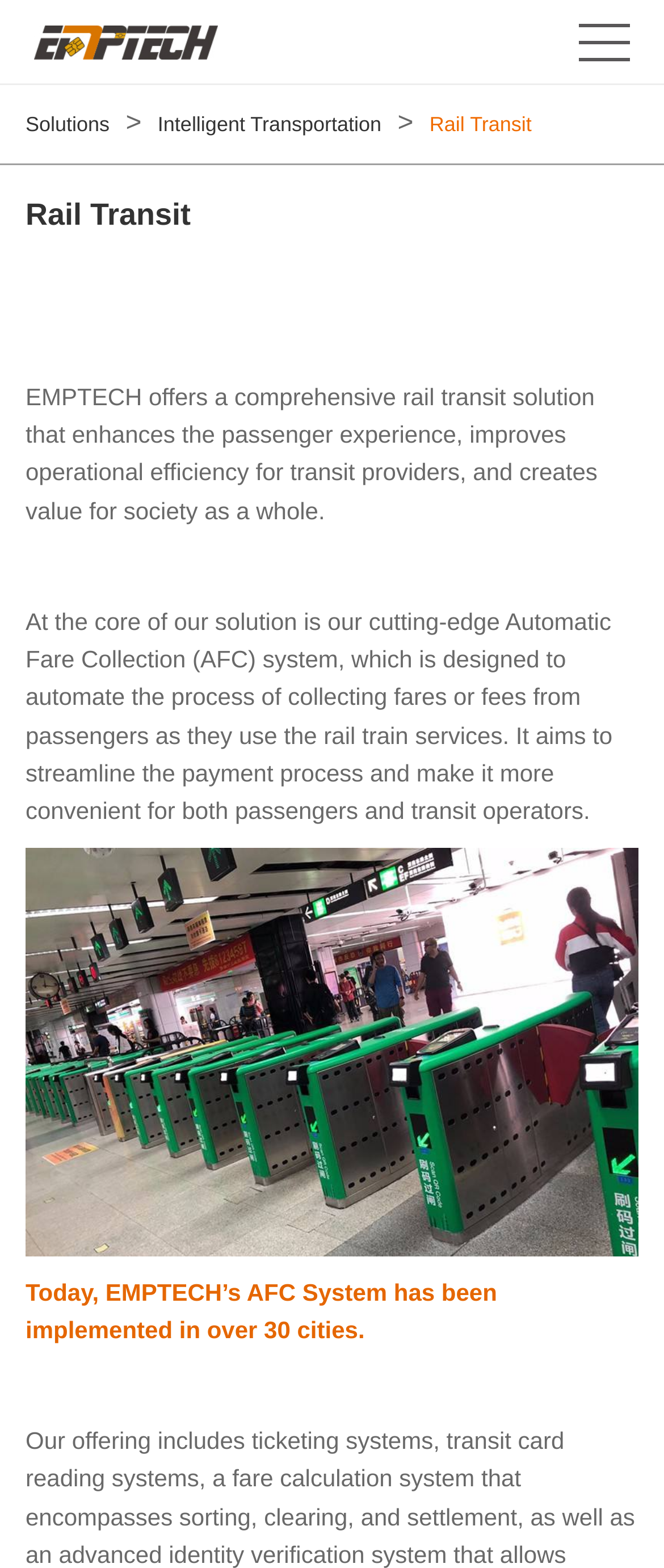Use the information in the screenshot to answer the question comprehensively: What is the purpose of EMPTECH's AFC System?

The webpage explains that EMPTECH's AFC System aims to streamline the payment process and make it more convenient for both passengers and transit operators.